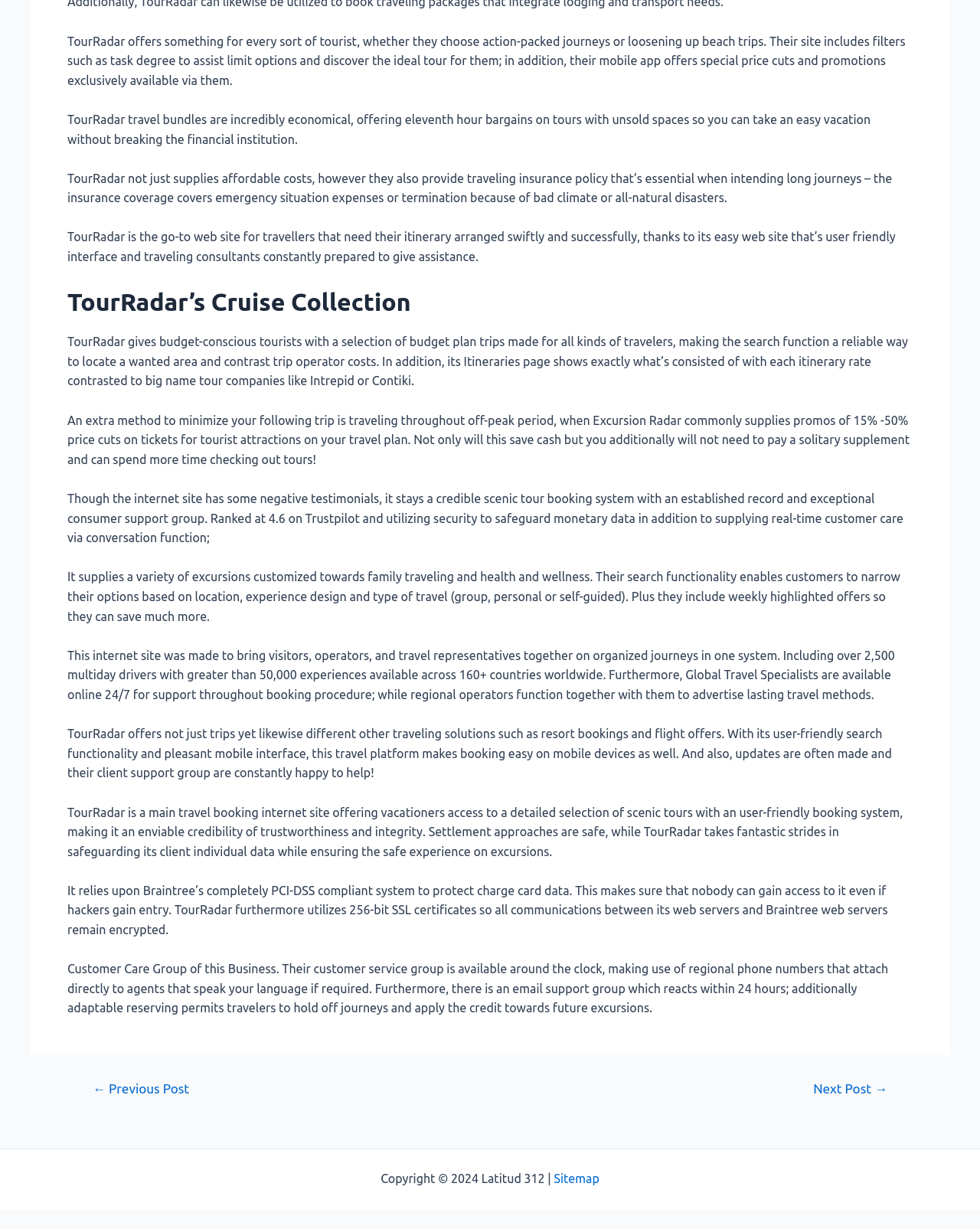Respond with a single word or phrase for the following question: 
What is the security measure used by TourRadar to protect customer data?

256-bit SSL certificates